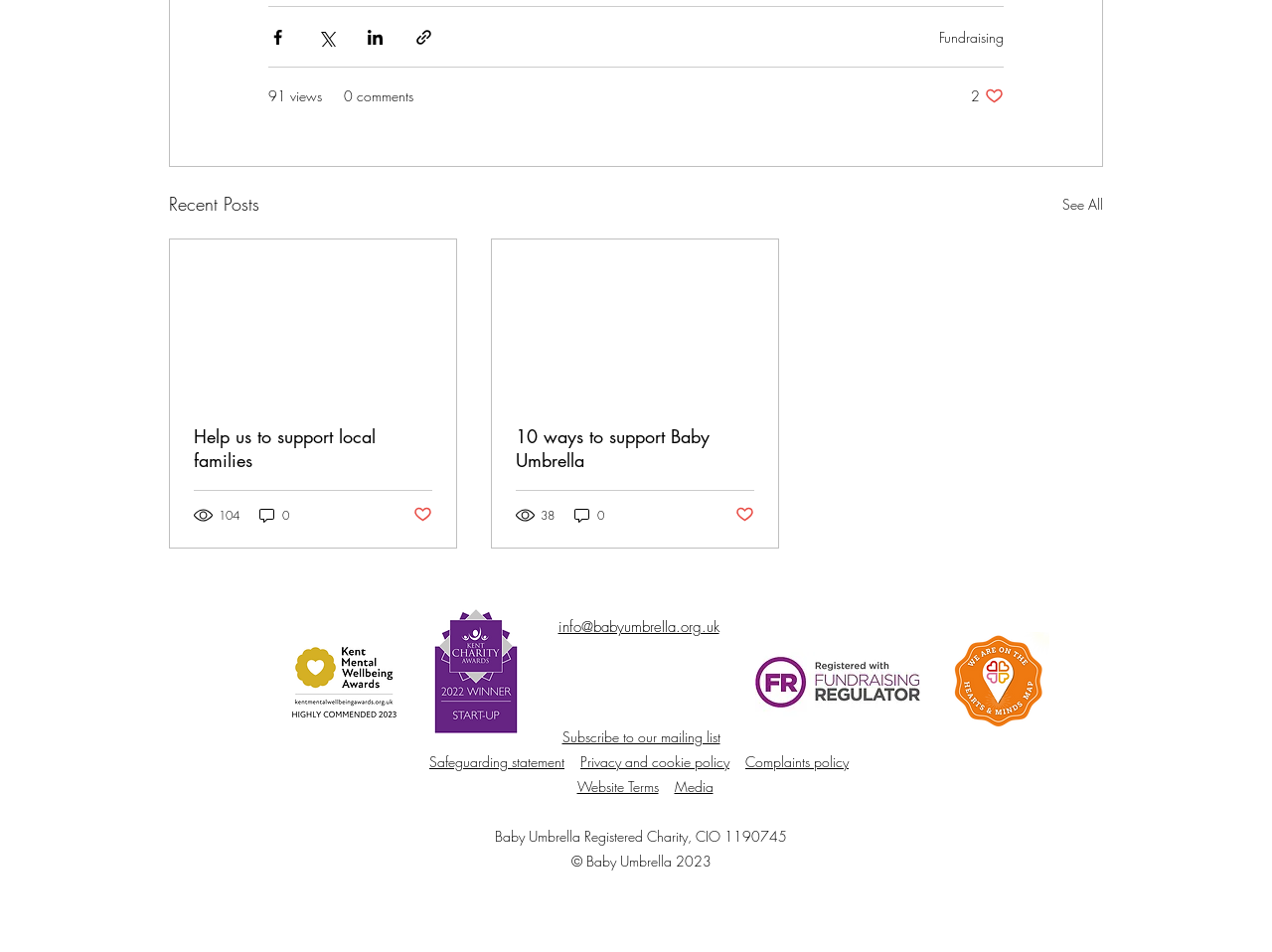What is the award won by Baby Umbrella in 2022?
Look at the screenshot and respond with one word or a short phrase.

Kent Charity Award